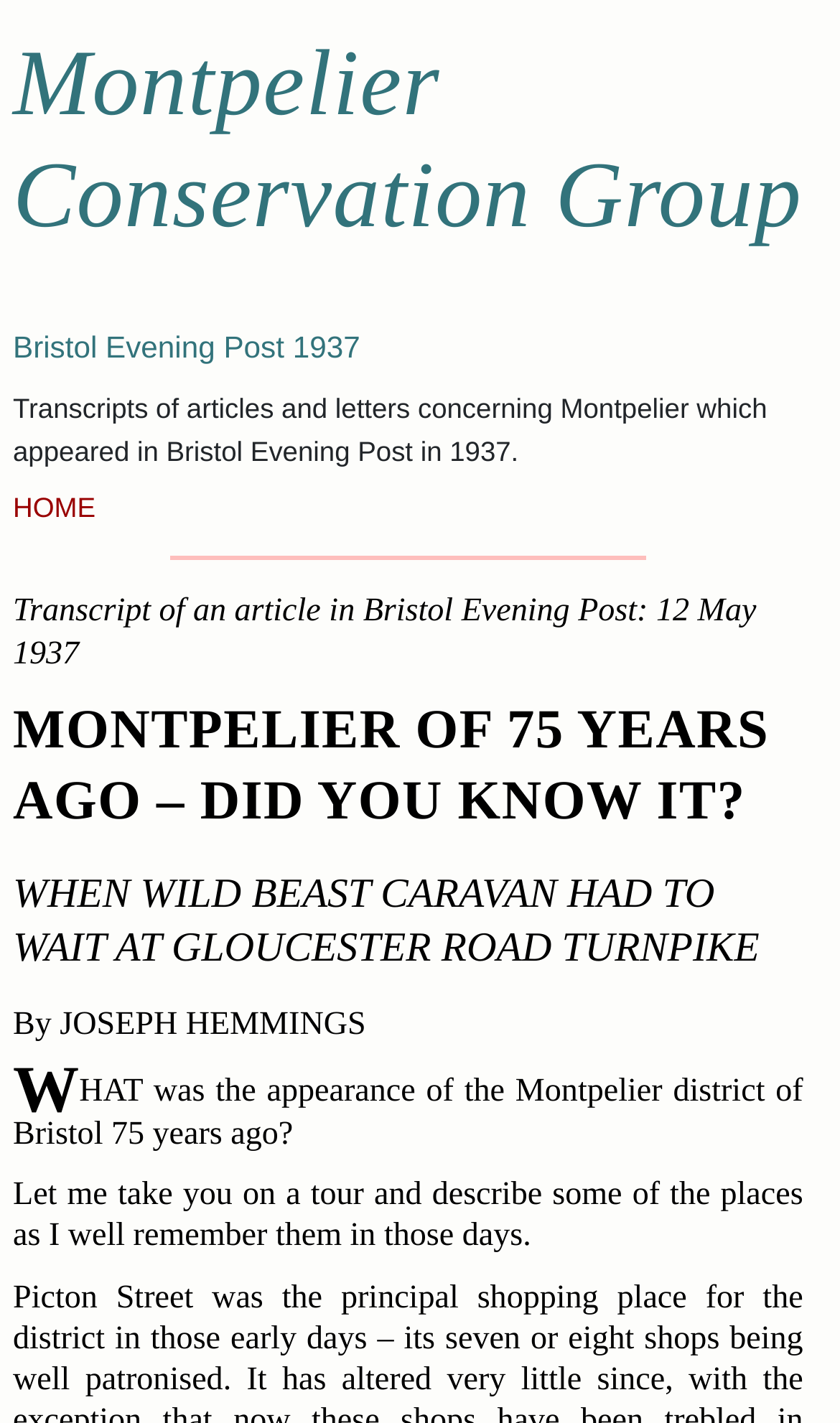Show the bounding box coordinates for the HTML element described as: "HOME".

[0.015, 0.346, 0.114, 0.368]